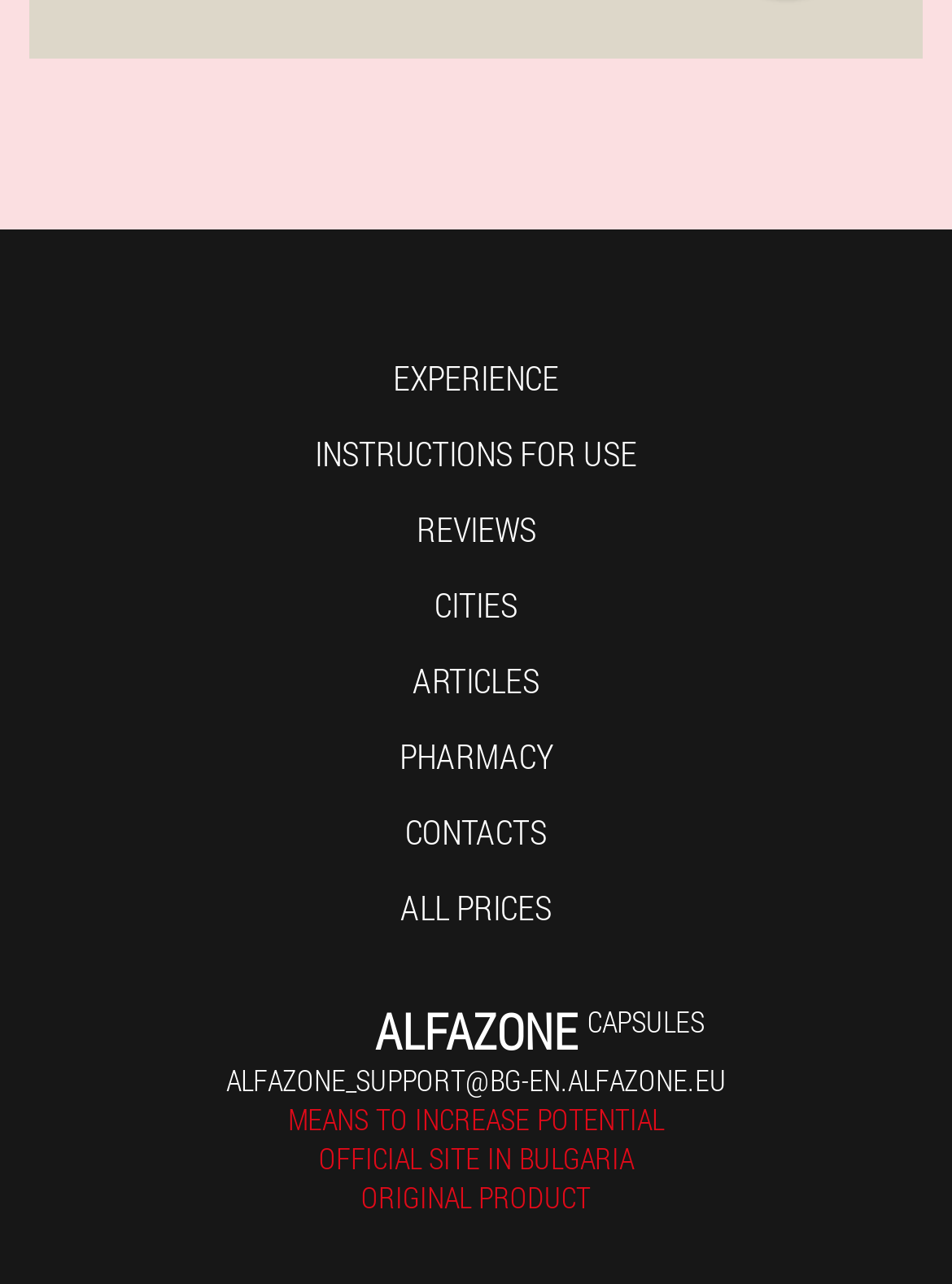Based on the element description: "Instructions for use", identify the UI element and provide its bounding box coordinates. Use four float numbers between 0 and 1, [left, top, right, bottom].

[0.331, 0.334, 0.669, 0.37]